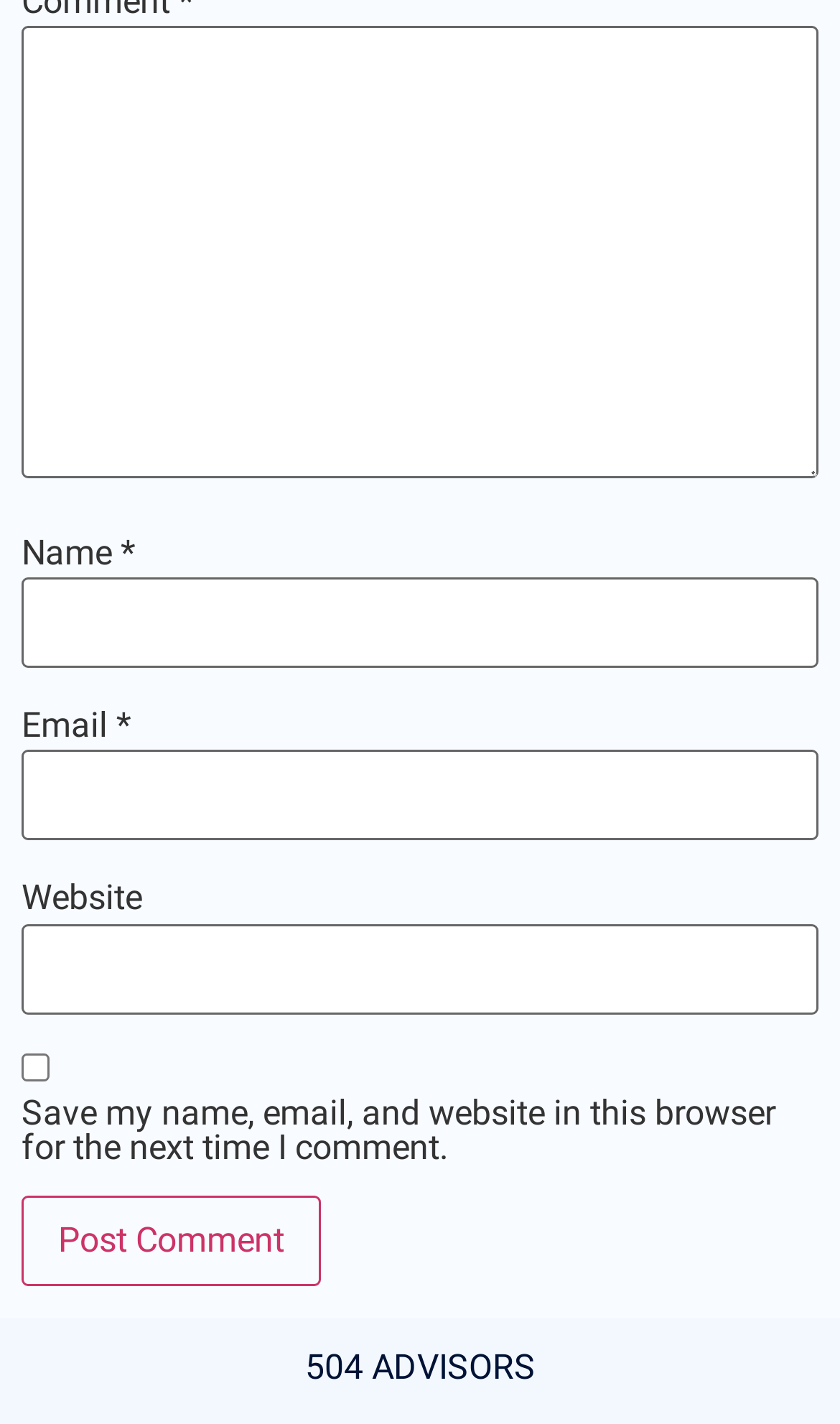What information is required to post a comment?
Provide a one-word or short-phrase answer based on the image.

Name, Email, and Comment